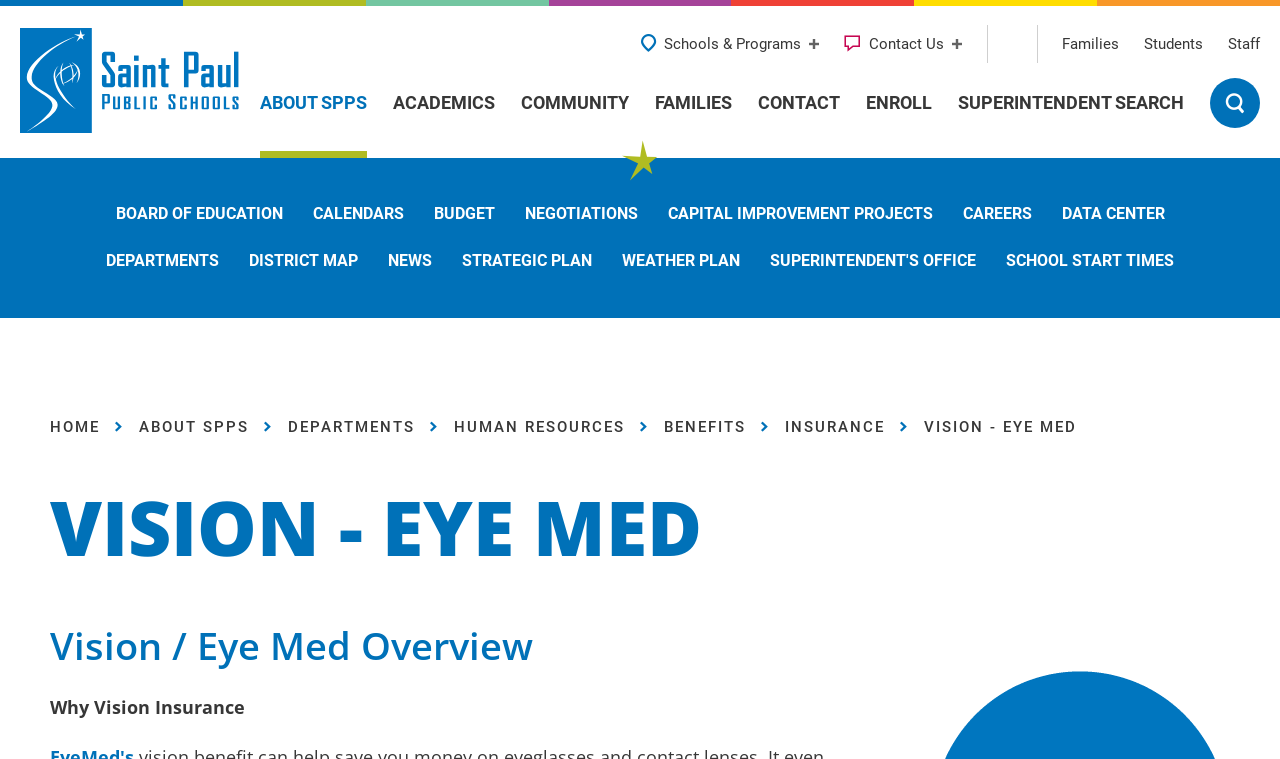Give a concise answer of one word or phrase to the question: 
How many menu items are there in the 'Main' navigation menu?

8